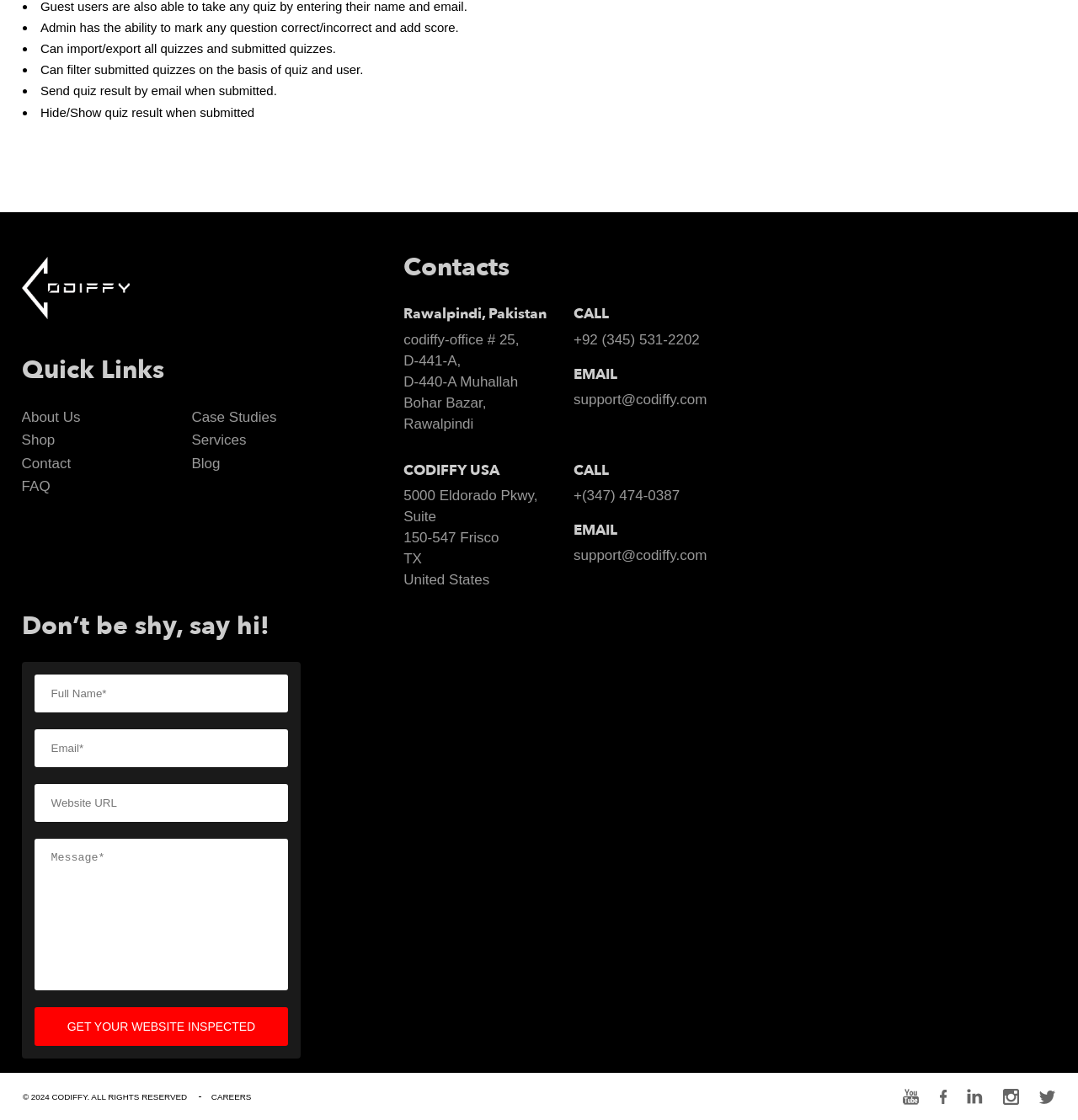From the element description: "name="your-message" placeholder="Message*"", extract the bounding box coordinates of the UI element. The coordinates should be expressed as four float numbers between 0 and 1, in the order [left, top, right, bottom].

[0.032, 0.749, 0.267, 0.885]